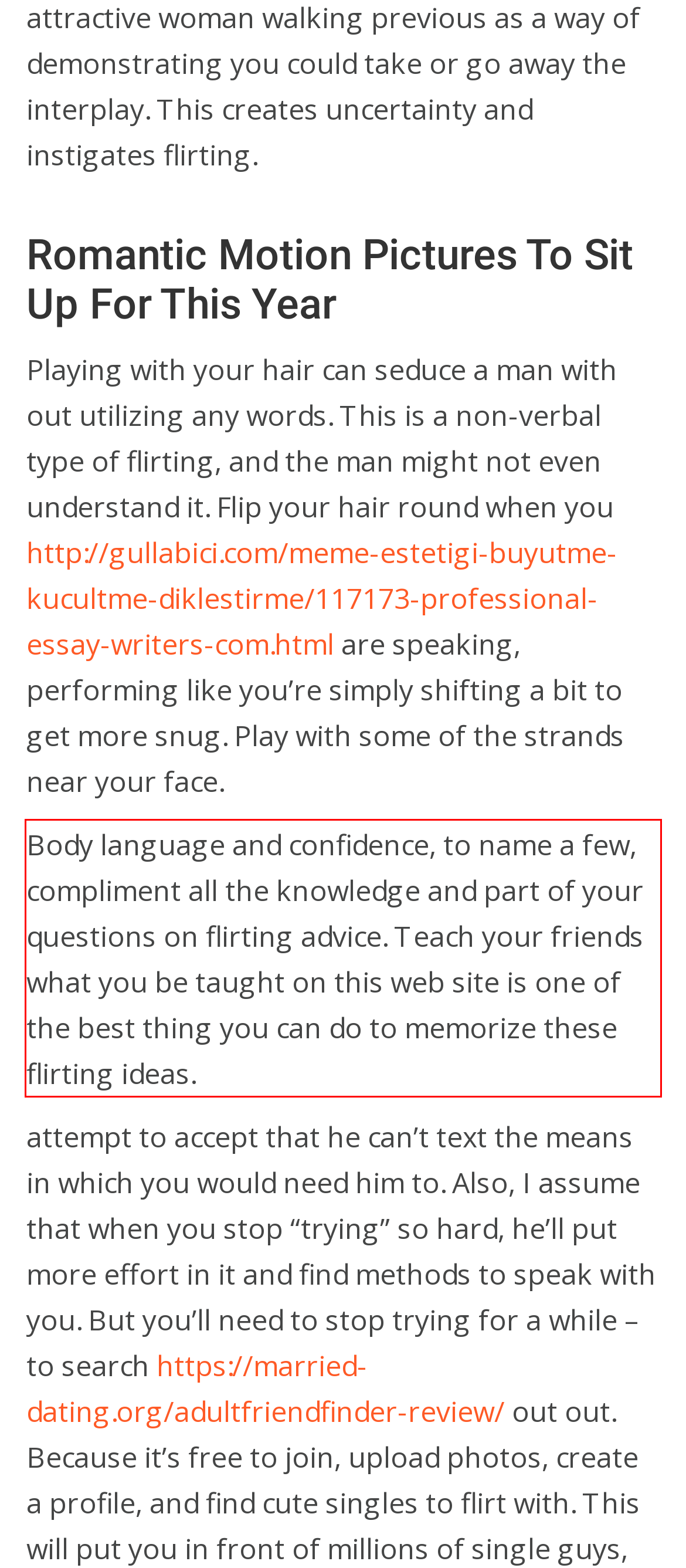Inspect the webpage screenshot that has a red bounding box and use OCR technology to read and display the text inside the red bounding box.

Body language and confidence, to name a few, compliment all the knowledge and part of your questions on flirting advice. Teach your friends what you be taught on this web site is one of the best thing you can do to memorize these flirting ideas.